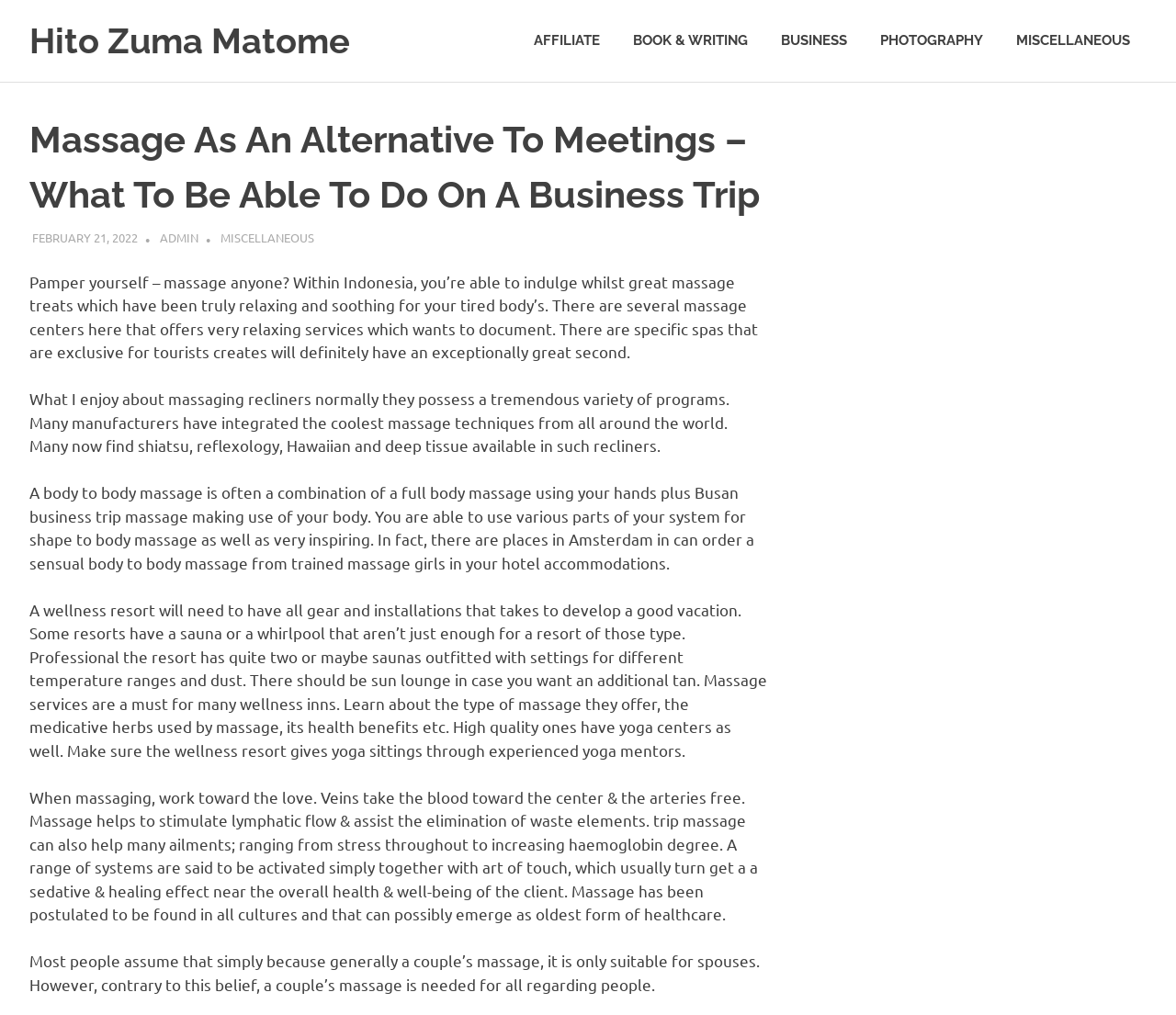Determine the bounding box coordinates of the clickable region to follow the instruction: "Go to the Institute for Power Electronics and Electrical Drives".

None